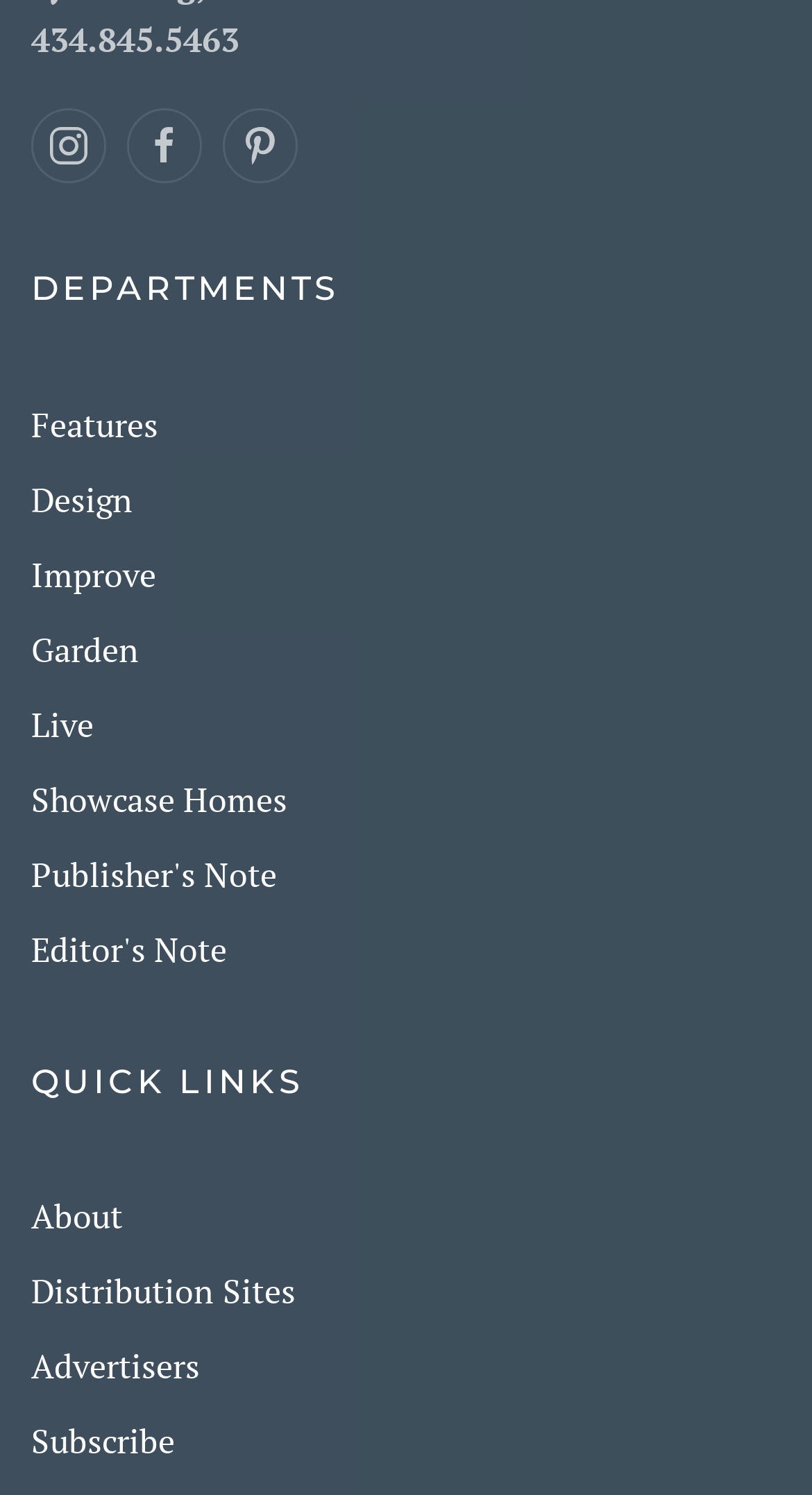Find the bounding box coordinates of the element I should click to carry out the following instruction: "Click on the 'general' category".

None